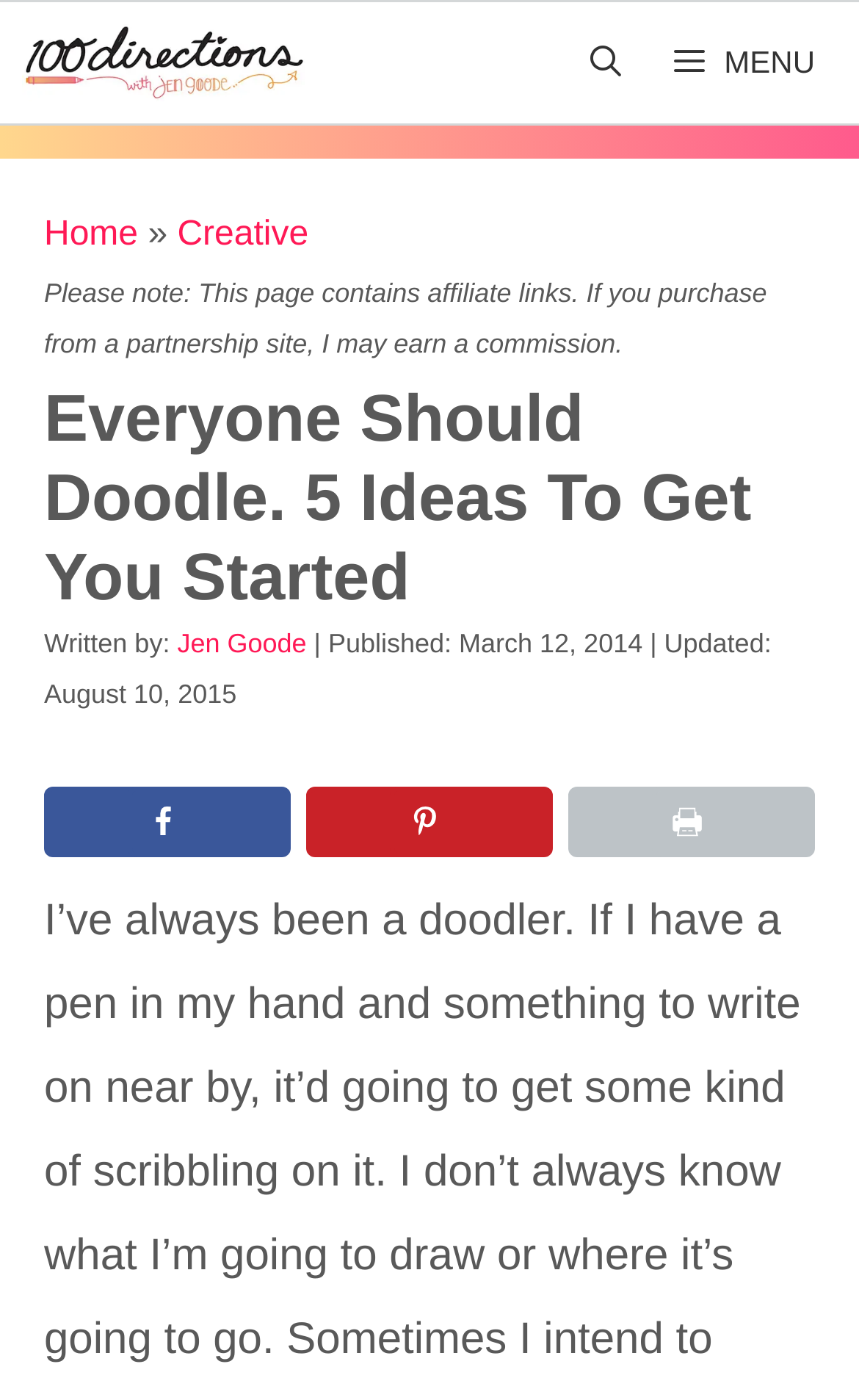How many images are there in the menu section?
Please respond to the question with as much detail as possible.

There are three images in the menu section, which are associated with the social media sharing options. These images can be found below the article content.